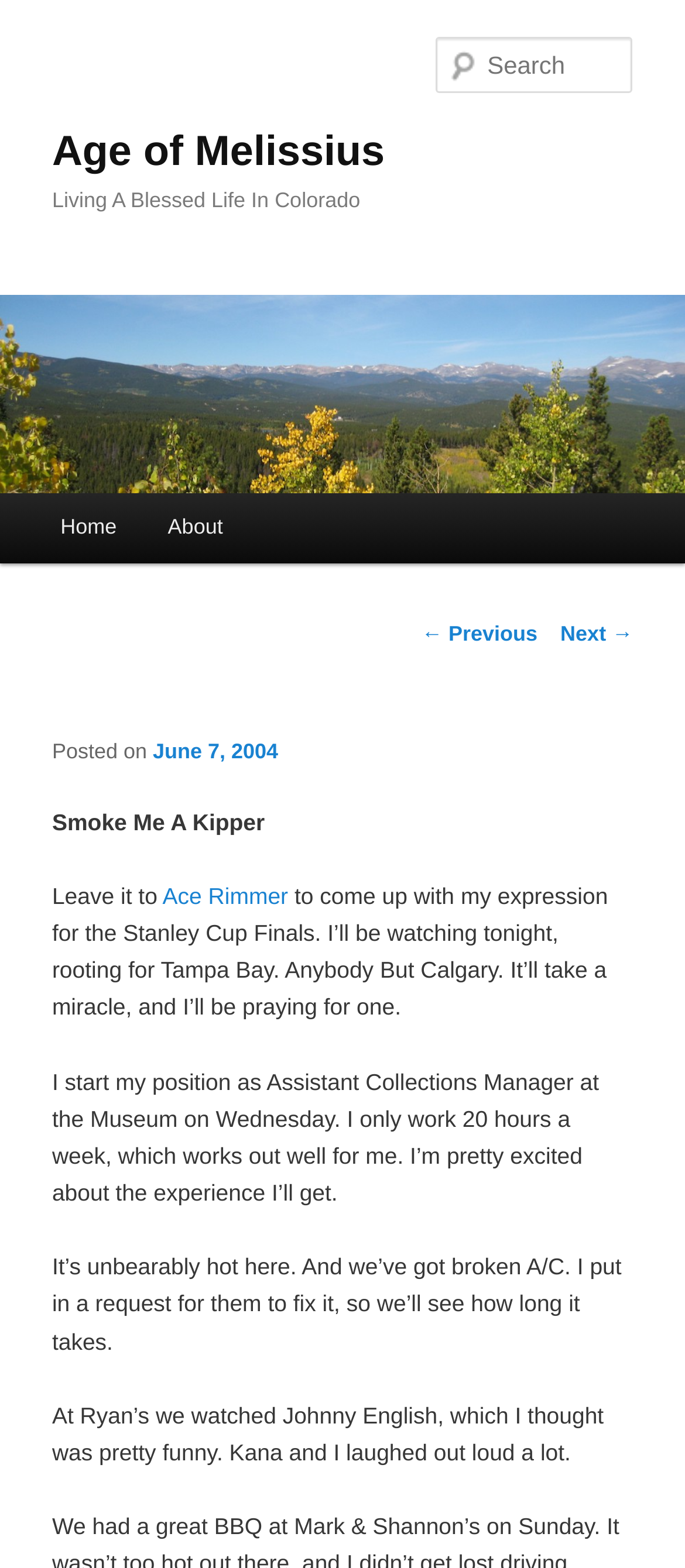Using the information shown in the image, answer the question with as much detail as possible: What team is the author rooting for?

The author is rooting for Tampa Bay in the Stanley Cup Finals, as mentioned in the blog post 'I’ll be watching tonight, rooting for Tampa Bay. Anybody But Calgary.'